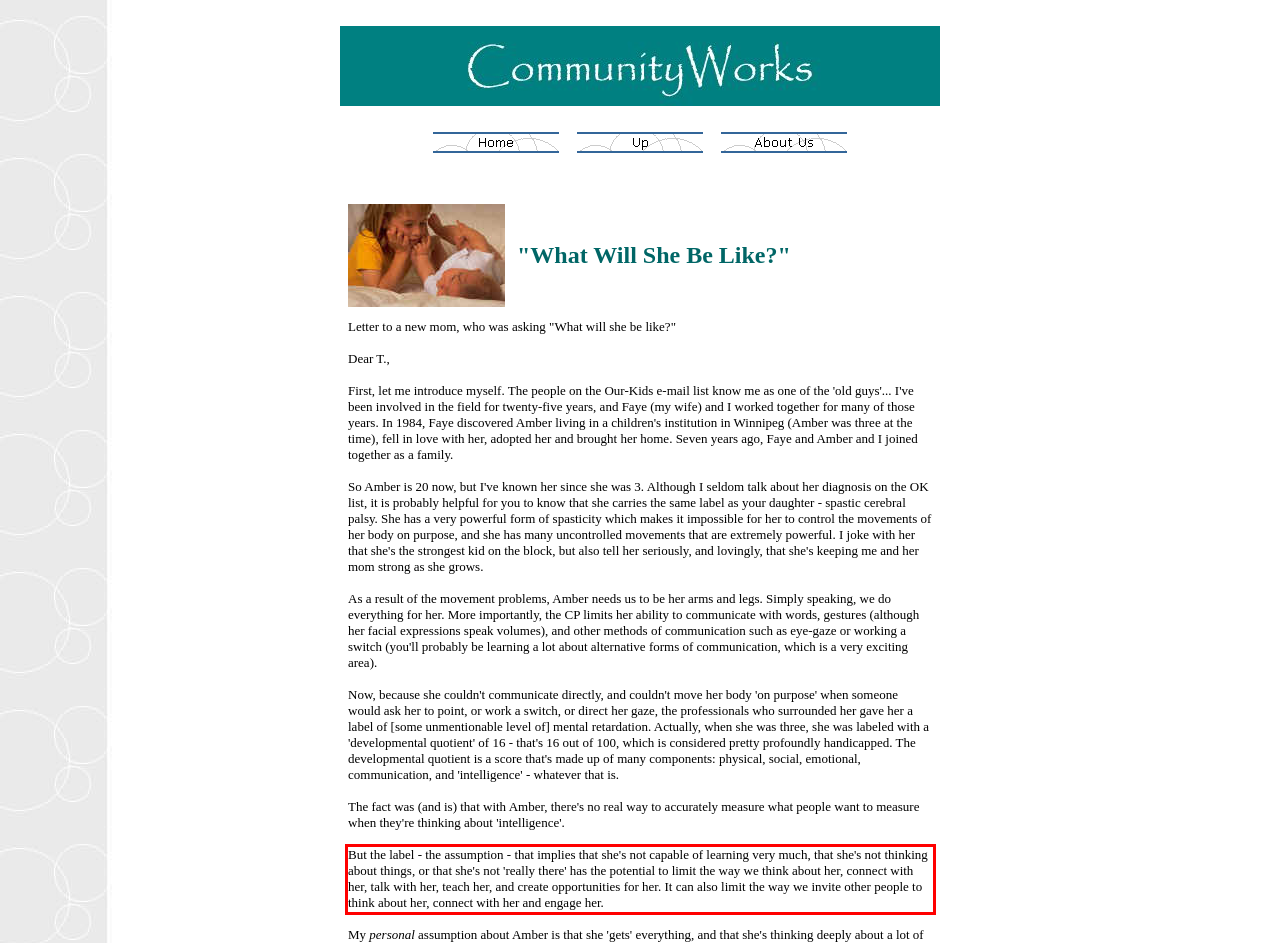You have a screenshot of a webpage, and there is a red bounding box around a UI element. Utilize OCR to extract the text within this red bounding box.

But the label - the assumption - that implies that she's not capable of learning very much, that she's not thinking about things, or that she's not 'really there' has the potential to limit the way we think about her, connect with her, talk with her, teach her, and create opportunities for her. It can also limit the way we invite other people to think about her, connect with her and engage her.